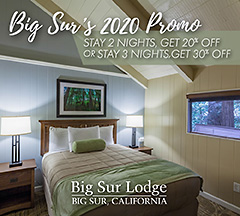Provide a short, one-word or phrase answer to the question below:
What is the color of the bedspread?

Green